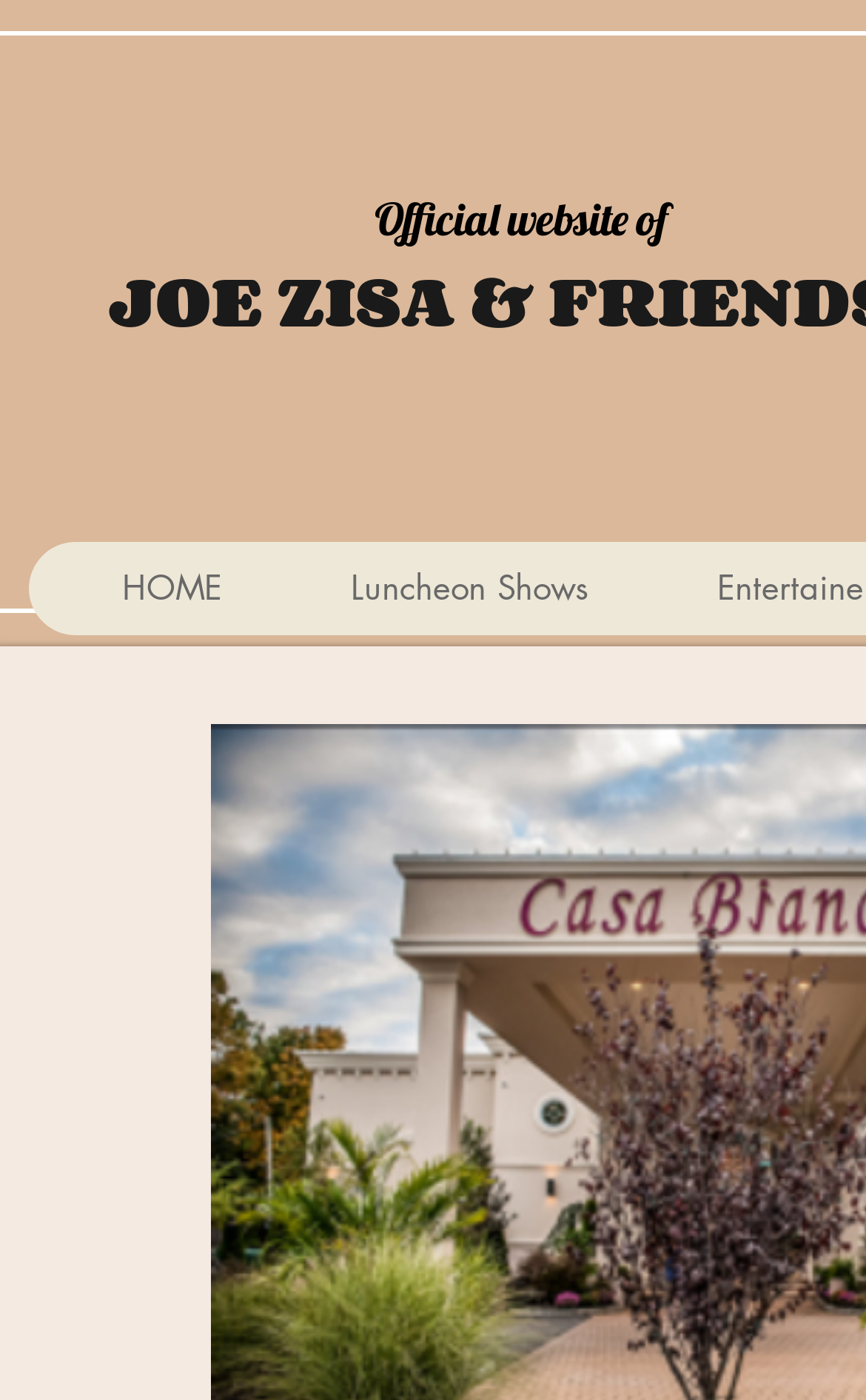Identify and provide the title of the webpage.

​JOE ZISA & FRIENDS